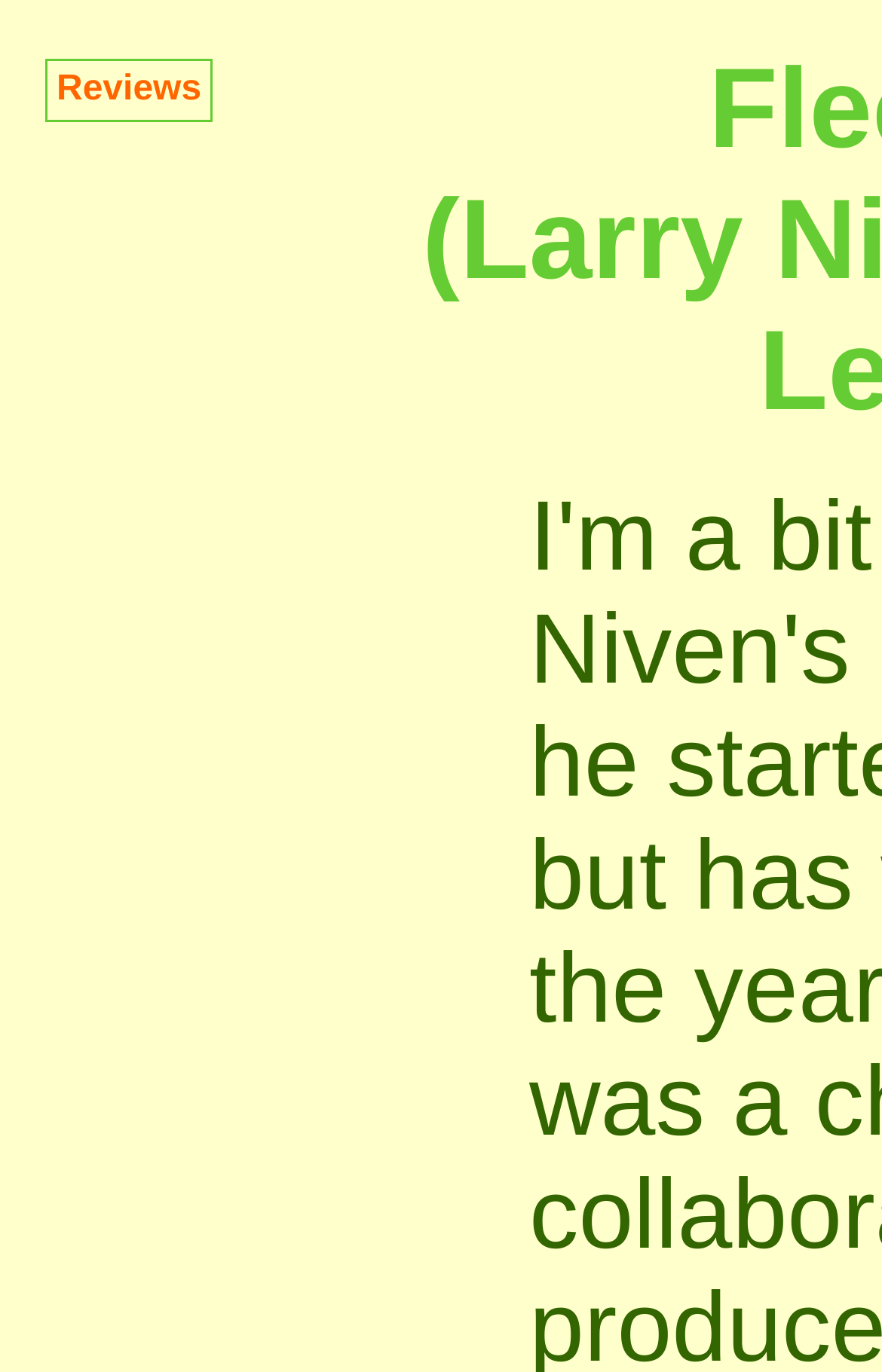Using the given description, provide the bounding box coordinates formatted as (top-left x, top-left y, bottom-right x, bottom-right y), with all values being floating point numbers between 0 and 1. Description: Reviews

[0.064, 0.051, 0.228, 0.079]